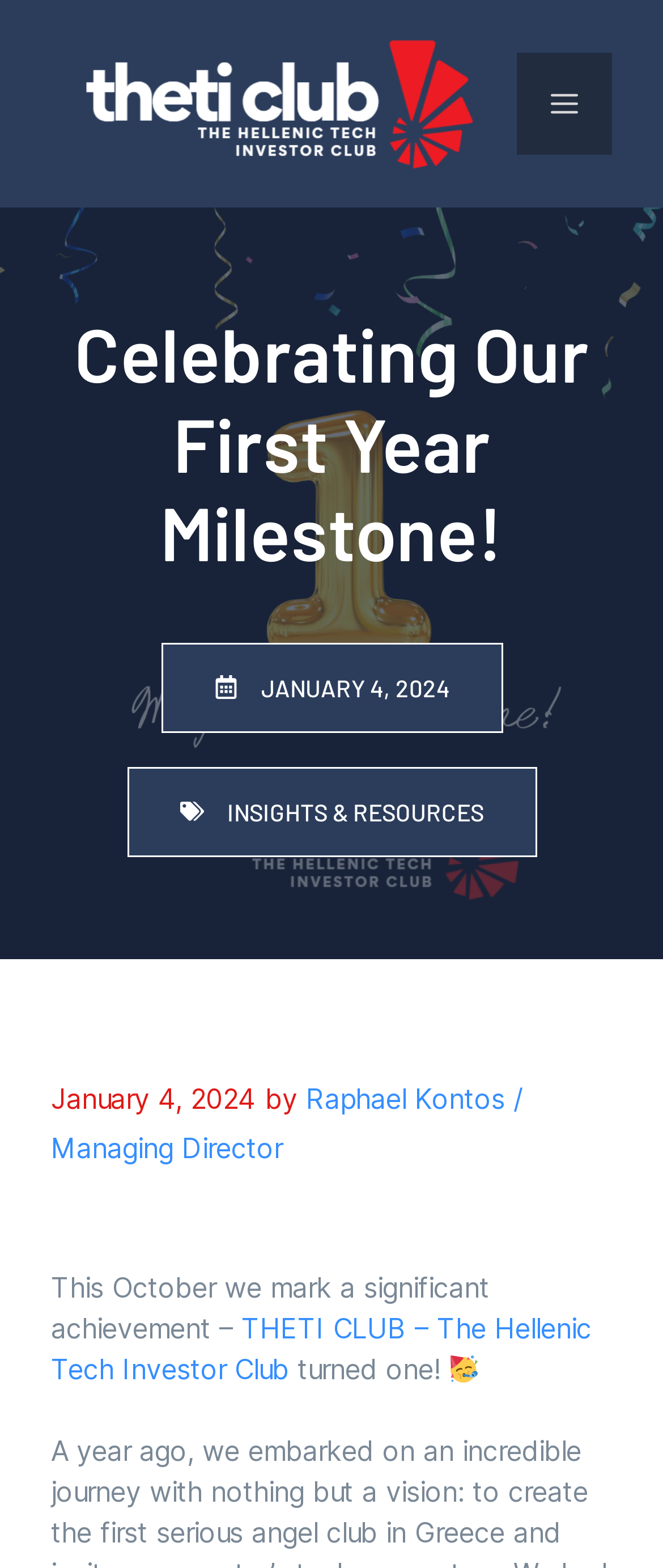What is the type of resources available on the webpage?
Please provide an in-depth and detailed response to the question.

I found the answer by looking at the link element with the text 'INSIGHTS & RESOURCES', which suggests that the webpage provides insights and resources related to the club.